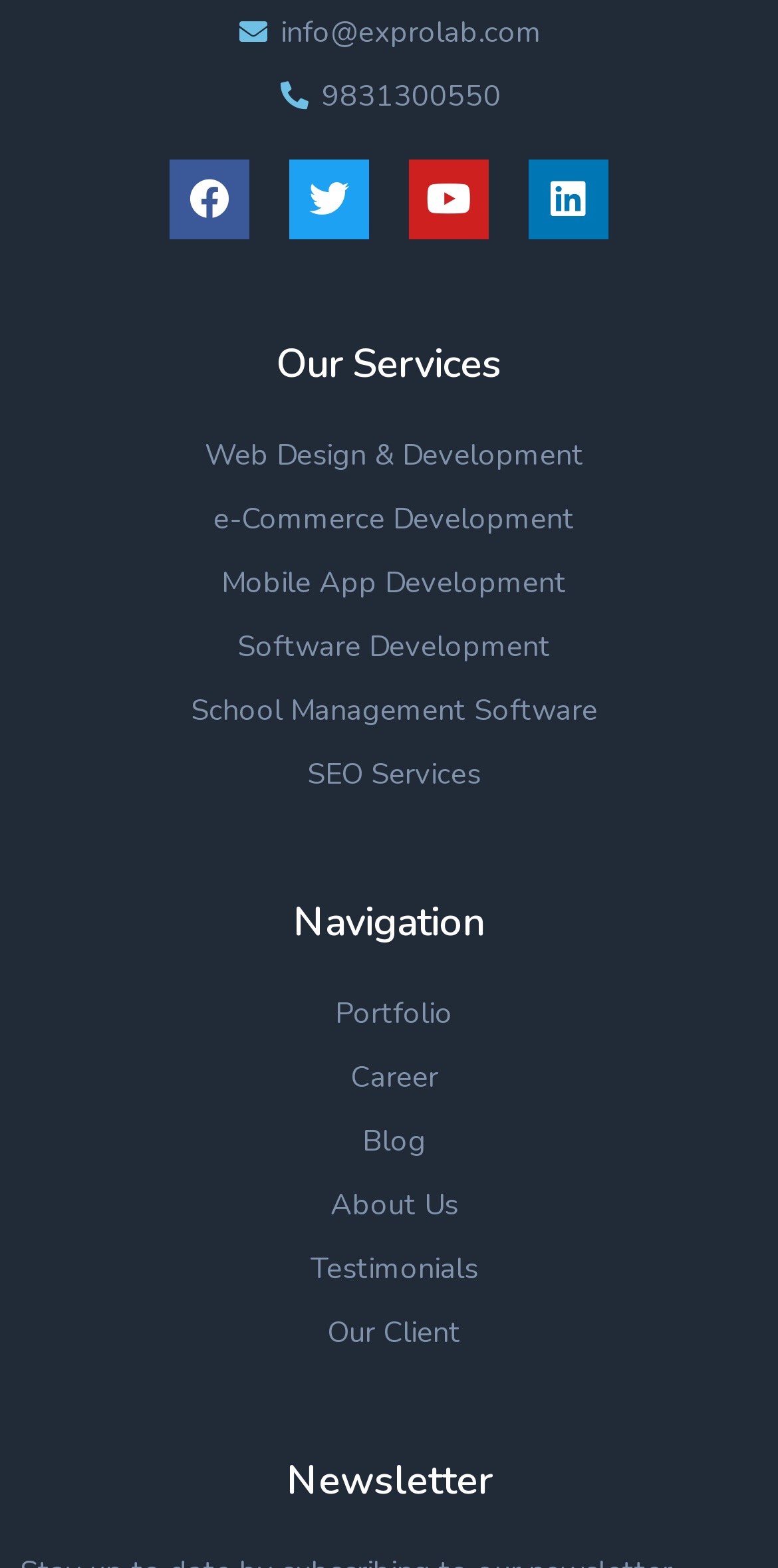What is the last service listed under 'Our Services'?
Look at the image and respond to the question as thoroughly as possible.

Under the 'Our Services' section, the last service listed is 'SEO Services', which is located below the 'School Management Software' link.